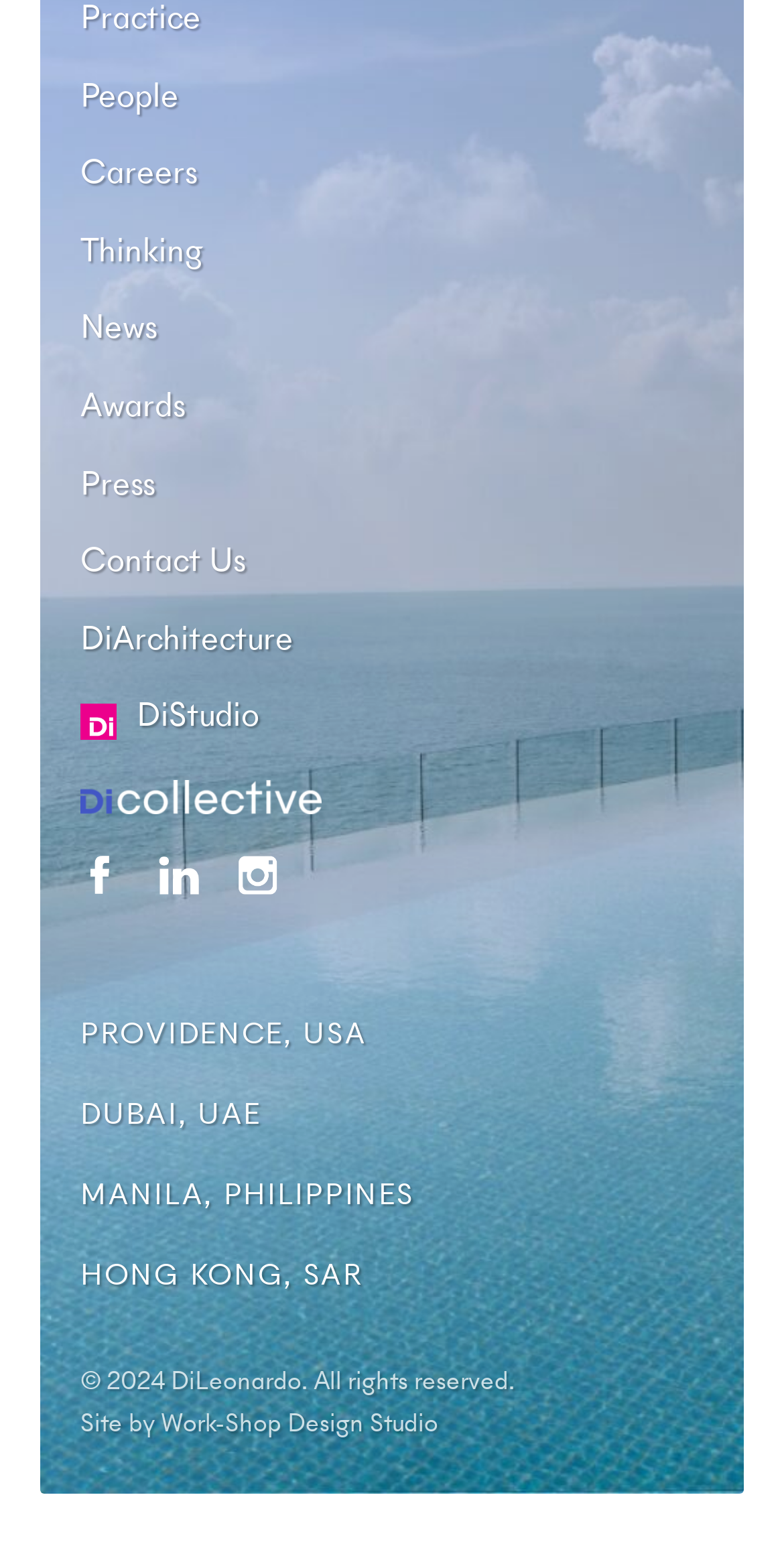Please pinpoint the bounding box coordinates for the region I should click to adhere to this instruction: "Visit the office in PROVIDENCE, USA".

[0.103, 0.636, 0.468, 0.688]